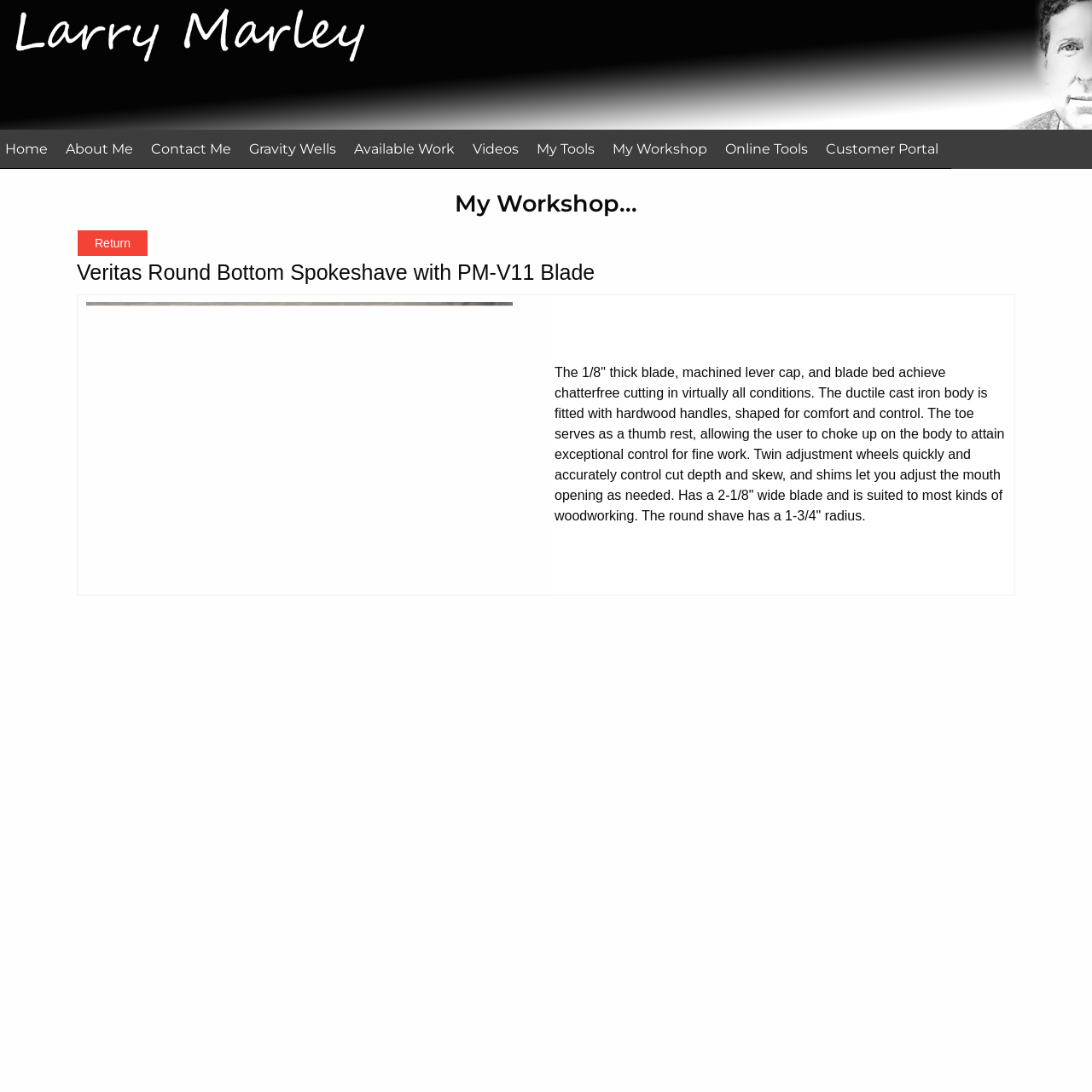Bounding box coordinates should be in the format (top-left x, top-left y, bottom-right x, bottom-right y) and all values should be floating point numbers between 0 and 1. Determine the bounding box coordinate for the UI element described as: ​Available Work​

[0.29, 0.119, 0.389, 0.155]